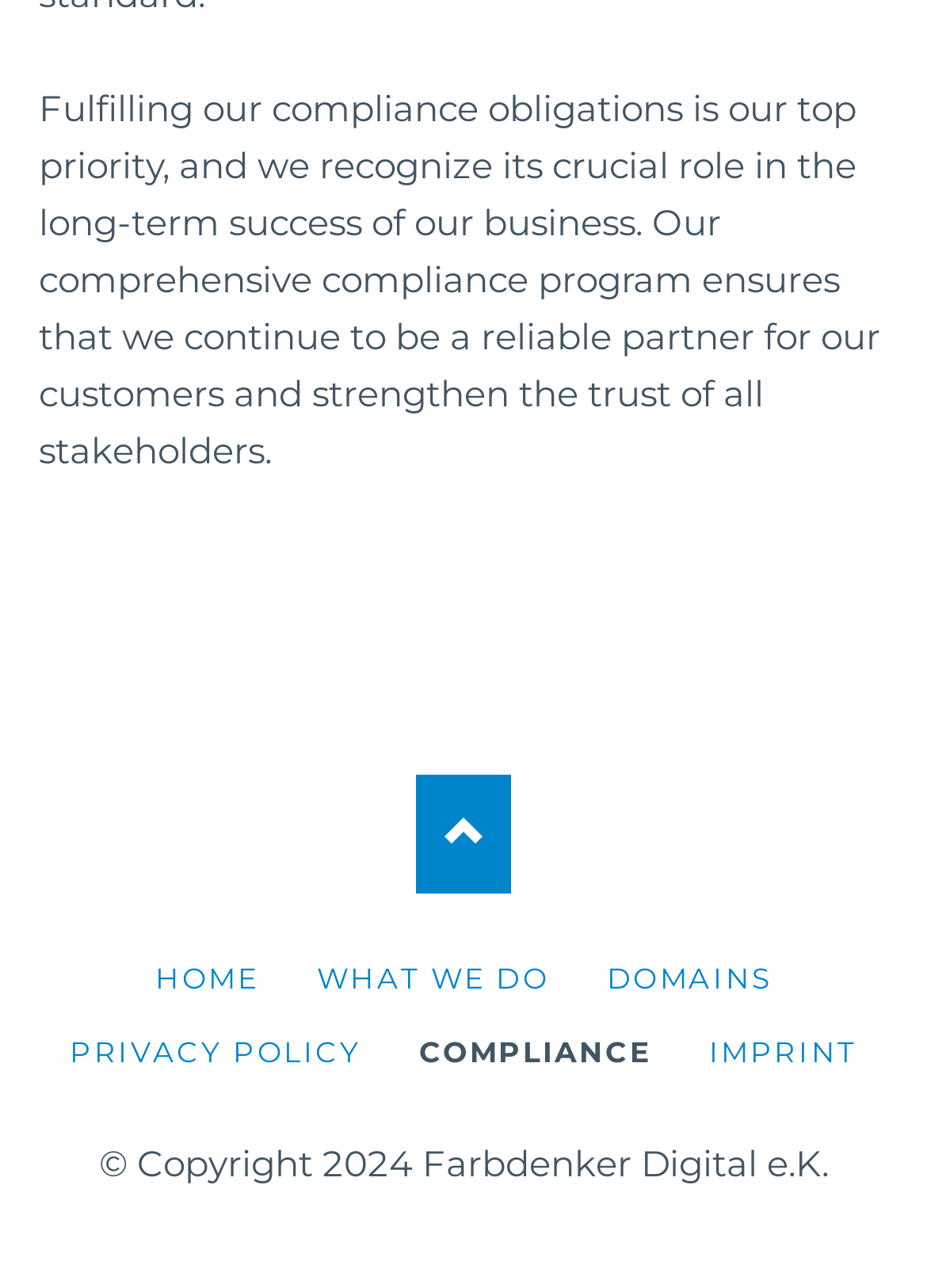What is the last link in the footer section?
Look at the image and respond with a one-word or short-phrase answer.

IMPRINT